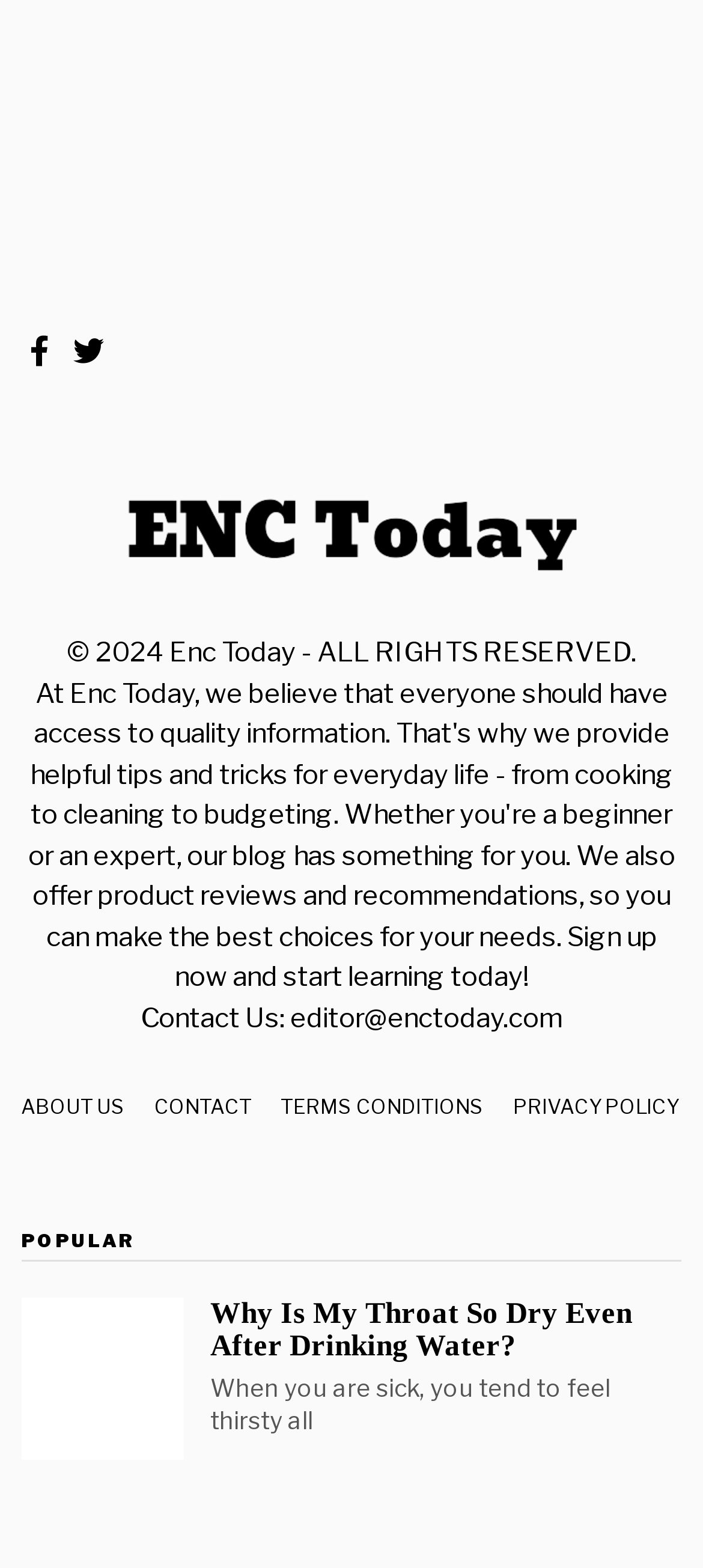Answer the question below using just one word or a short phrase: 
What is the title of the article on the webpage?

Why Is My Throat So Dry Even After Drinking Water